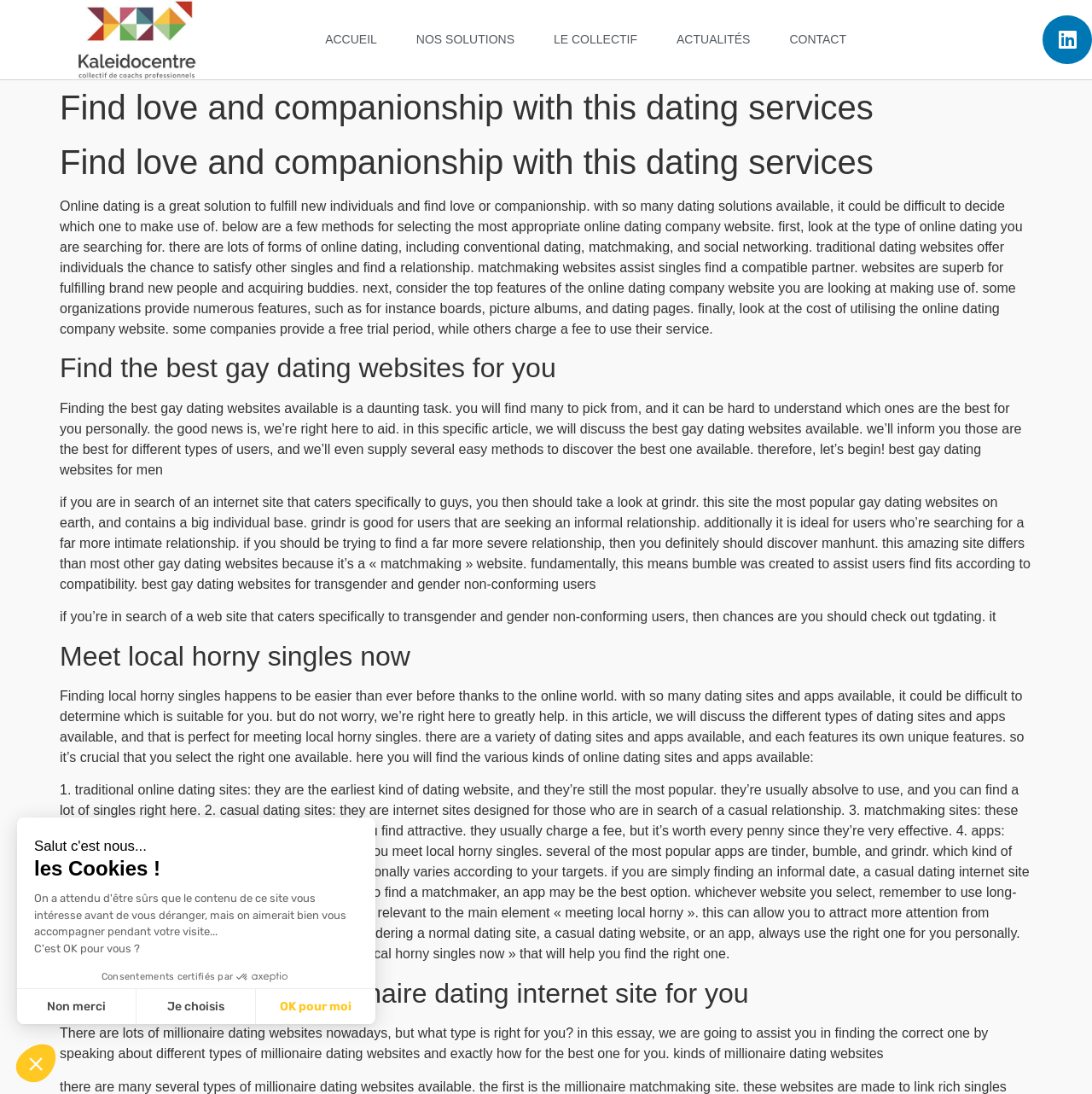Construct a thorough caption encompassing all aspects of the webpage.

This webpage is a dating services website that offers online dating solutions to find love and companionship. At the top left corner, there is a logo of the website, Kaleidocentre, accompanied by a navigation menu with links to different sections of the website, including "ACCUEIL", "NOS SOLUTIONS", "LE COLLECTIF", "ACTUALITÉS", and "CONTACT". 

Below the navigation menu, there is a heading that reads "Find love and companionship with this dating services" followed by a brief description of online dating and its benefits. 

The main content of the webpage is divided into several sections, each with a heading and a descriptive text. The first section is about selecting the most appropriate online dating company website, followed by a section on finding the best gay dating websites. 

There are also sections on meeting local horny singles, with a discussion on different types of dating sites and apps available, and how to choose the right one. Another section focuses on finding the right millionaire dating website, with an explanation of different types of millionaire dating websites and how to find the best one.

At the bottom right corner of the webpage, there is a LinkedIn icon with a link to the website's LinkedIn page. 

Additionally, there is a dialog box that appears to be a cookie consent management platform, allowing users to personalize their options and consent to the use of cookies. The dialog box has several buttons, including "Consentements certifiés par Axeptio", "Fermer sans accepter les cookies", "Je choisis les cookies à configurer", and "Accepter les cookies".